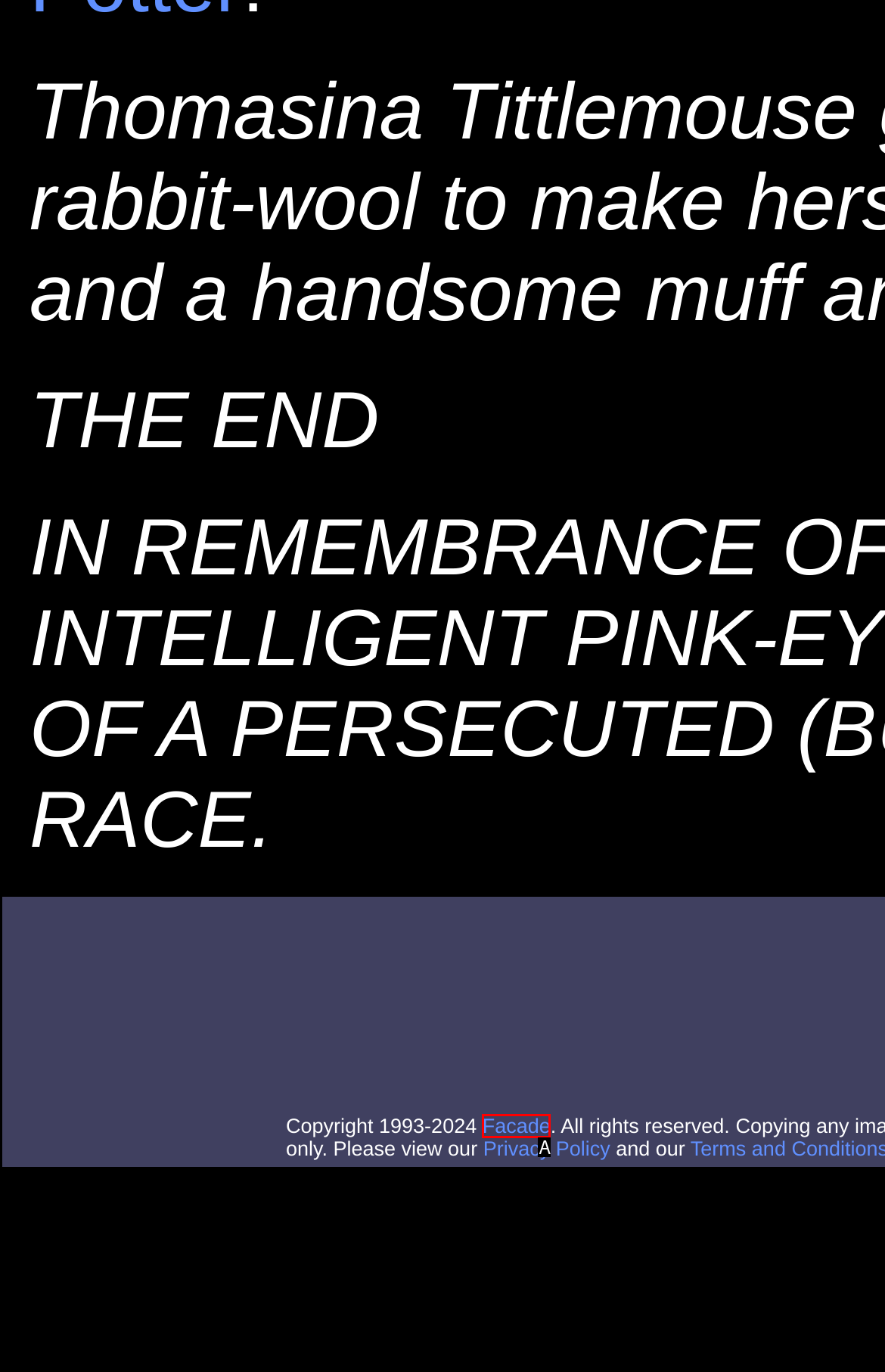Determine which HTML element matches the given description: Facade. Provide the corresponding option's letter directly.

A